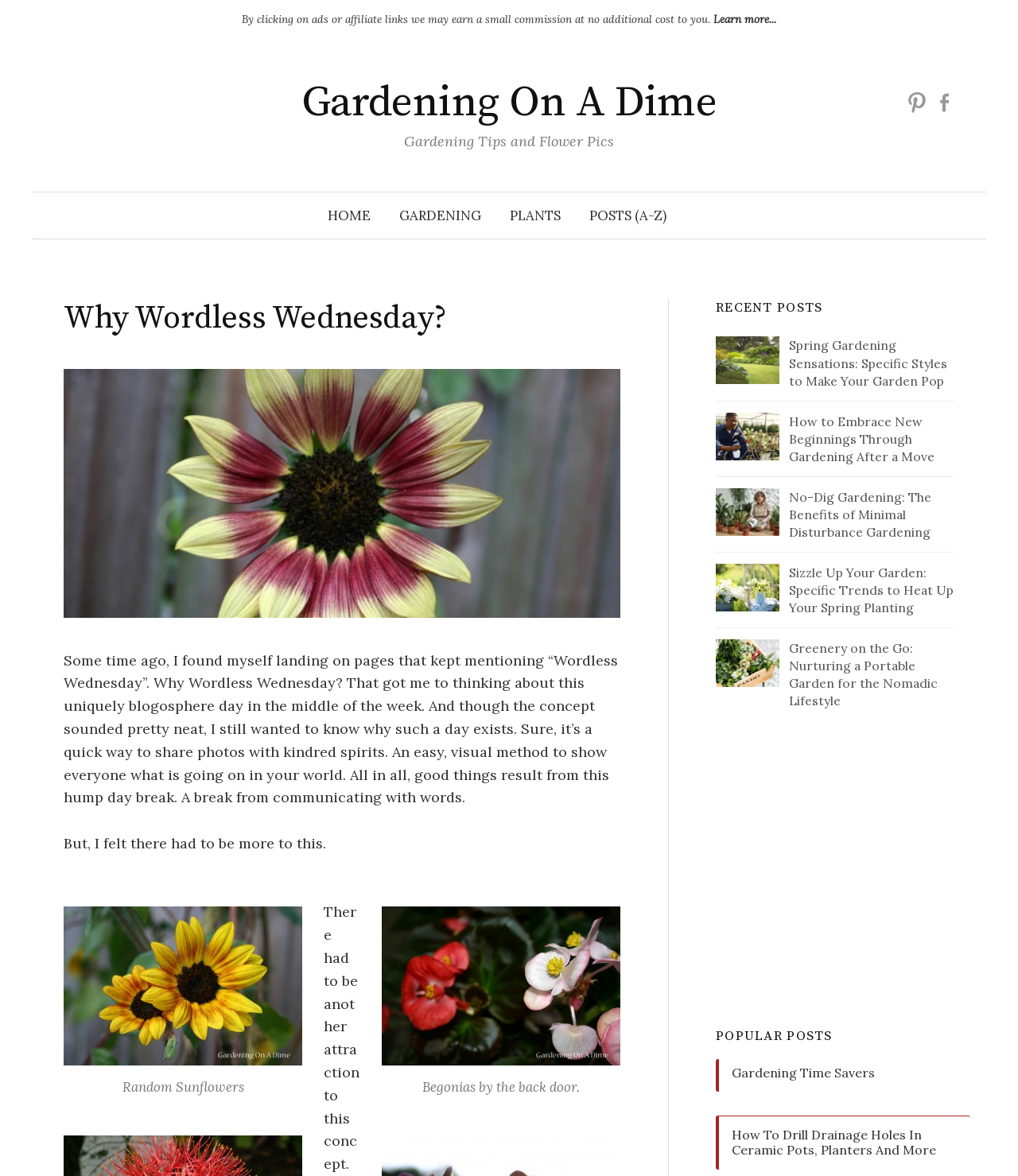What is the main title displayed on this webpage?

Why Wordless Wednesday?